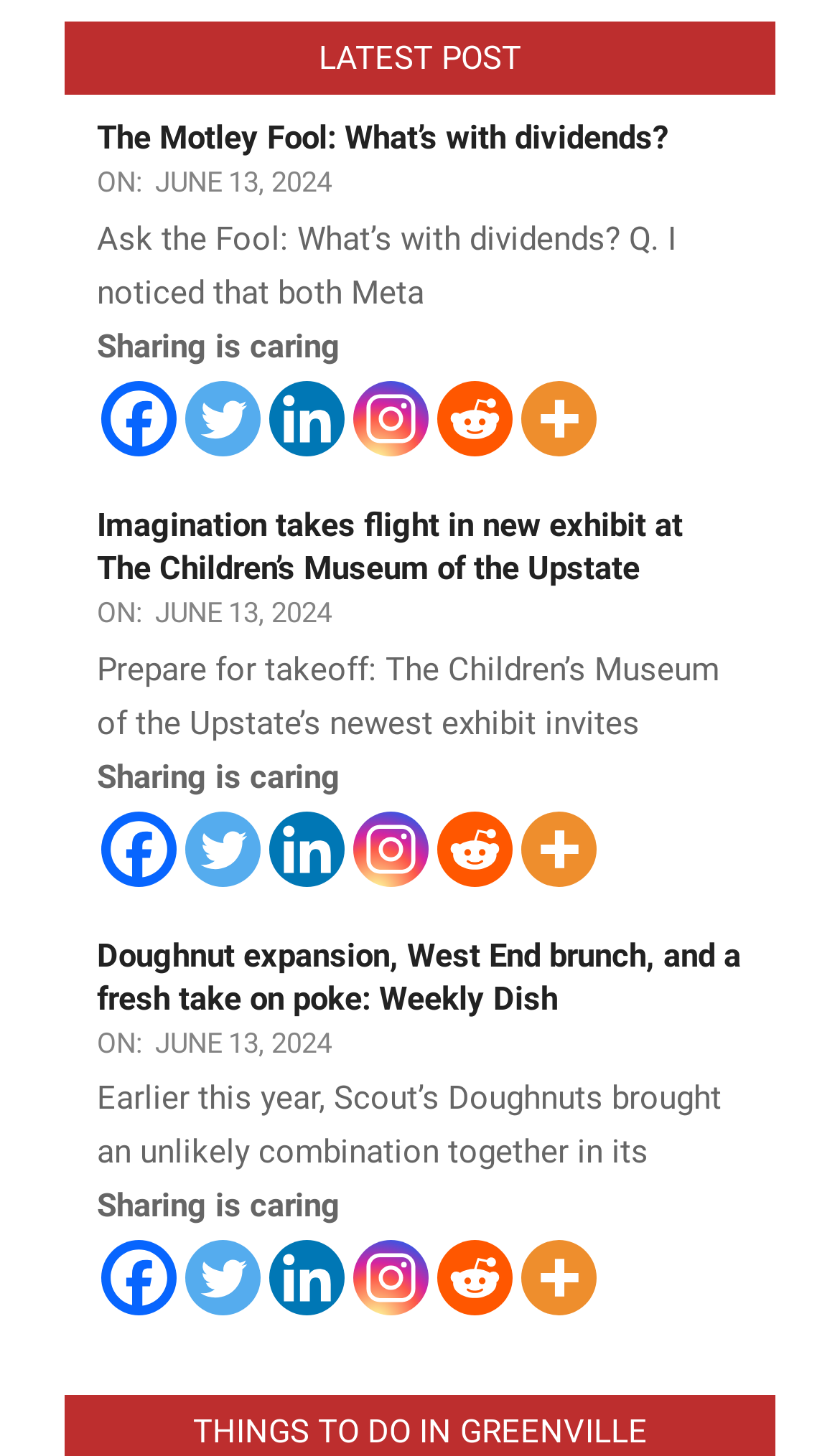Highlight the bounding box of the UI element that corresponds to this description: "aria-label="Linkedin" title="Linkedin"".

[0.321, 0.852, 0.41, 0.904]